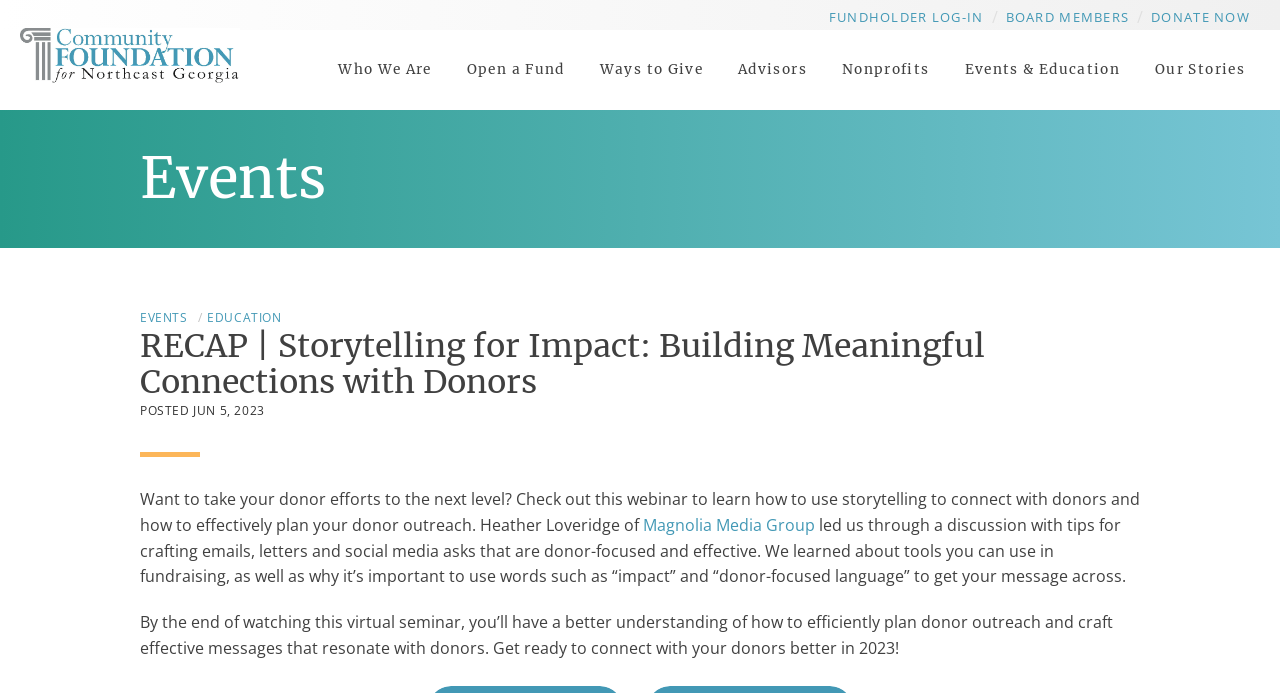Please identify the bounding box coordinates of the area I need to click to accomplish the following instruction: "Watch the webinar on storytelling for impact".

[0.109, 0.475, 0.891, 0.577]